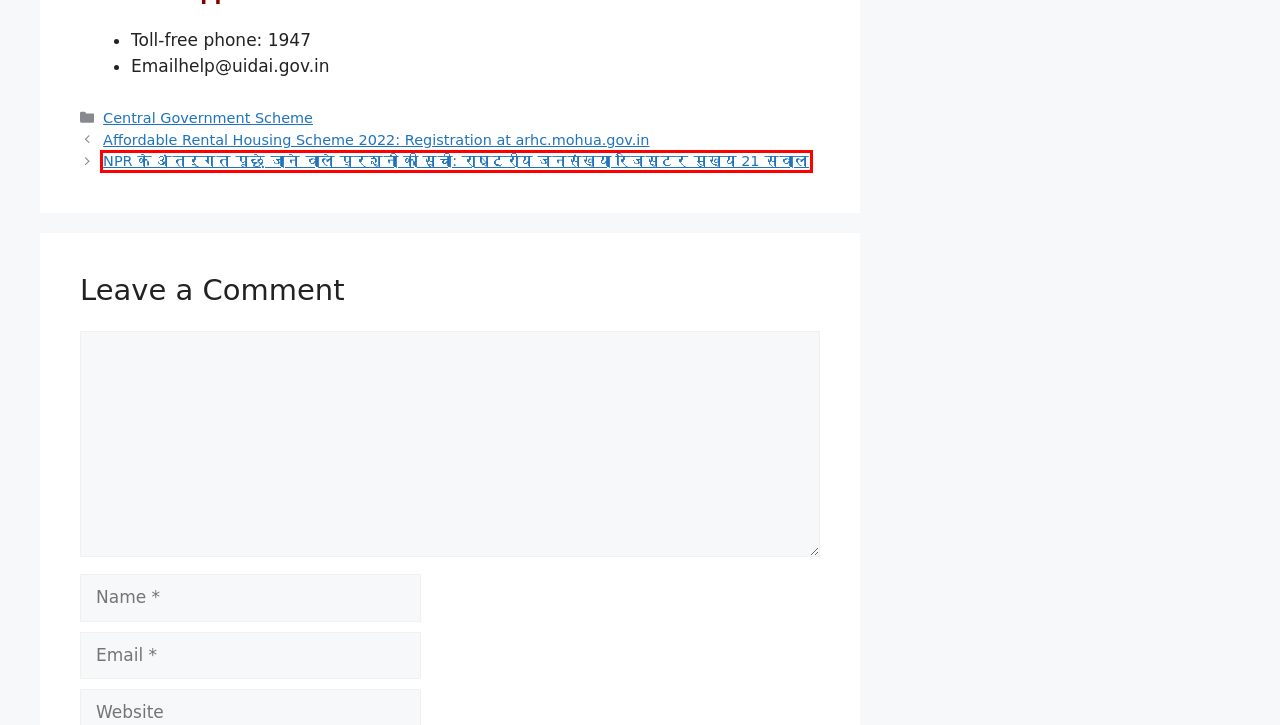You have been given a screenshot of a webpage with a red bounding box around a UI element. Select the most appropriate webpage description for the new webpage that appears after clicking the element within the red bounding box. The choices are:
A. प्रधानमंत्री सौभाग्य योजना: ऑनलाइन आवेदन | एप्लीकेशन फॉर्म व हेल्पलाइन नंबर - euparjan
B. e Uparjan MP App उपयोग केसे करे - euparjan
C. NPR के अंतर्गत पूछे जाने वाले प्रश्नों की सूची: राष्ट्रीय जनसंख्या रजिस्टर मुख्य 21 सवाल - euparjan
D. mParivahan App Download, Registration & How to Use, DL/RC Status - euparjan
E. Privacy Policy - euparjan
F. Disclaimer - euparjan
G. जैविक खेती पोर्टल 2022: ऑनलाइन रजिस्ट्रेशन, jaivikkheti.in लॉगिन व लाभ - euparjan
H. euparjan MP 2022-23 Rabi Kharif Panjiyan Registration - euparjan

C